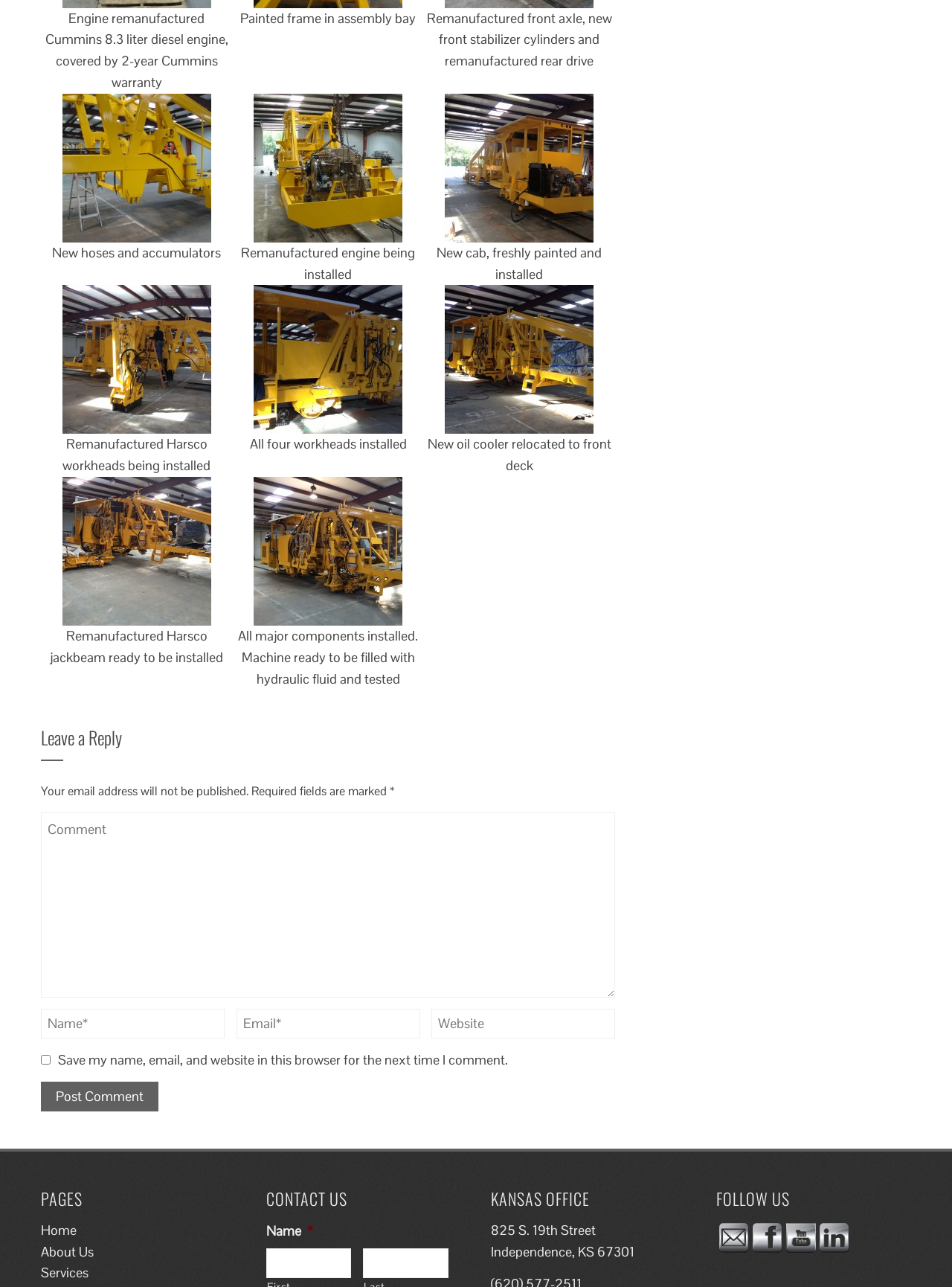Can you identify the bounding box coordinates of the clickable region needed to carry out this instruction: 'Leave a comment'? The coordinates should be four float numbers within the range of 0 to 1, stated as [left, top, right, bottom].

[0.043, 0.565, 0.646, 0.59]